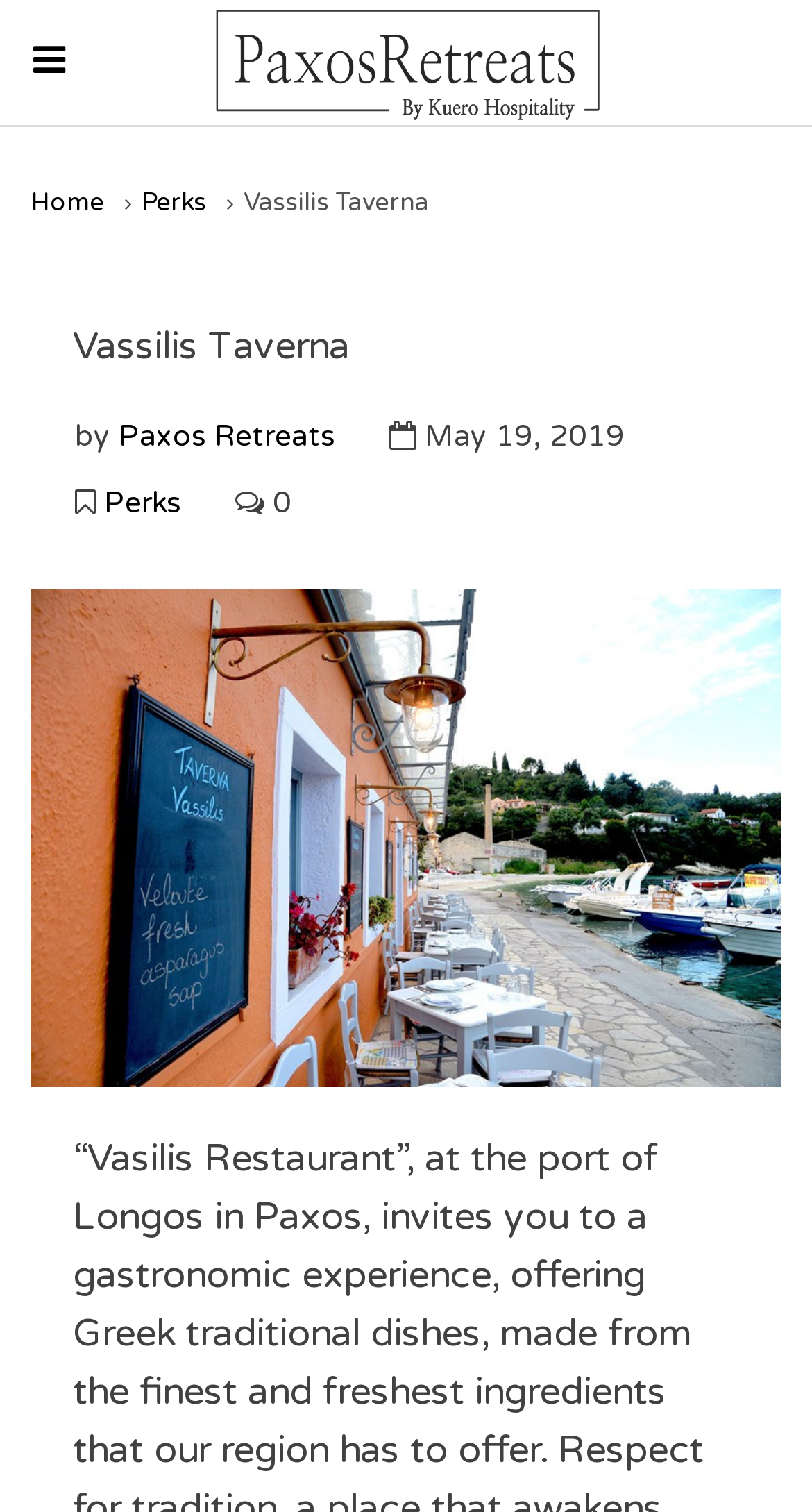What is the name of the restaurant?
Examine the webpage screenshot and provide an in-depth answer to the question.

I found the answer by looking at the StaticText element with the text 'Vassilis Taverna' which is a prominent element on the page, indicating that it is the name of the restaurant.